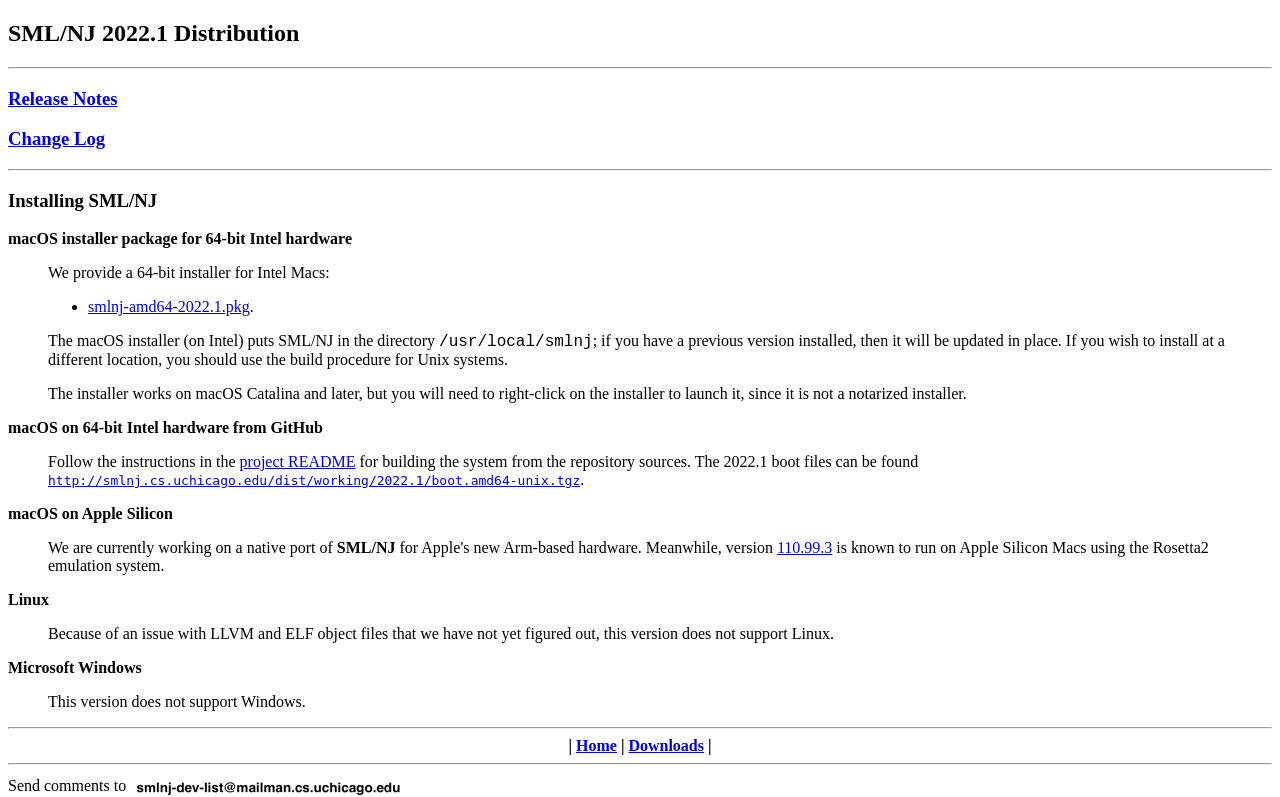Provide the bounding box coordinates of the area you need to click to execute the following instruction: "Download macOS installer package for 64-bit Intel hardware".

[0.069, 0.374, 0.195, 0.396]